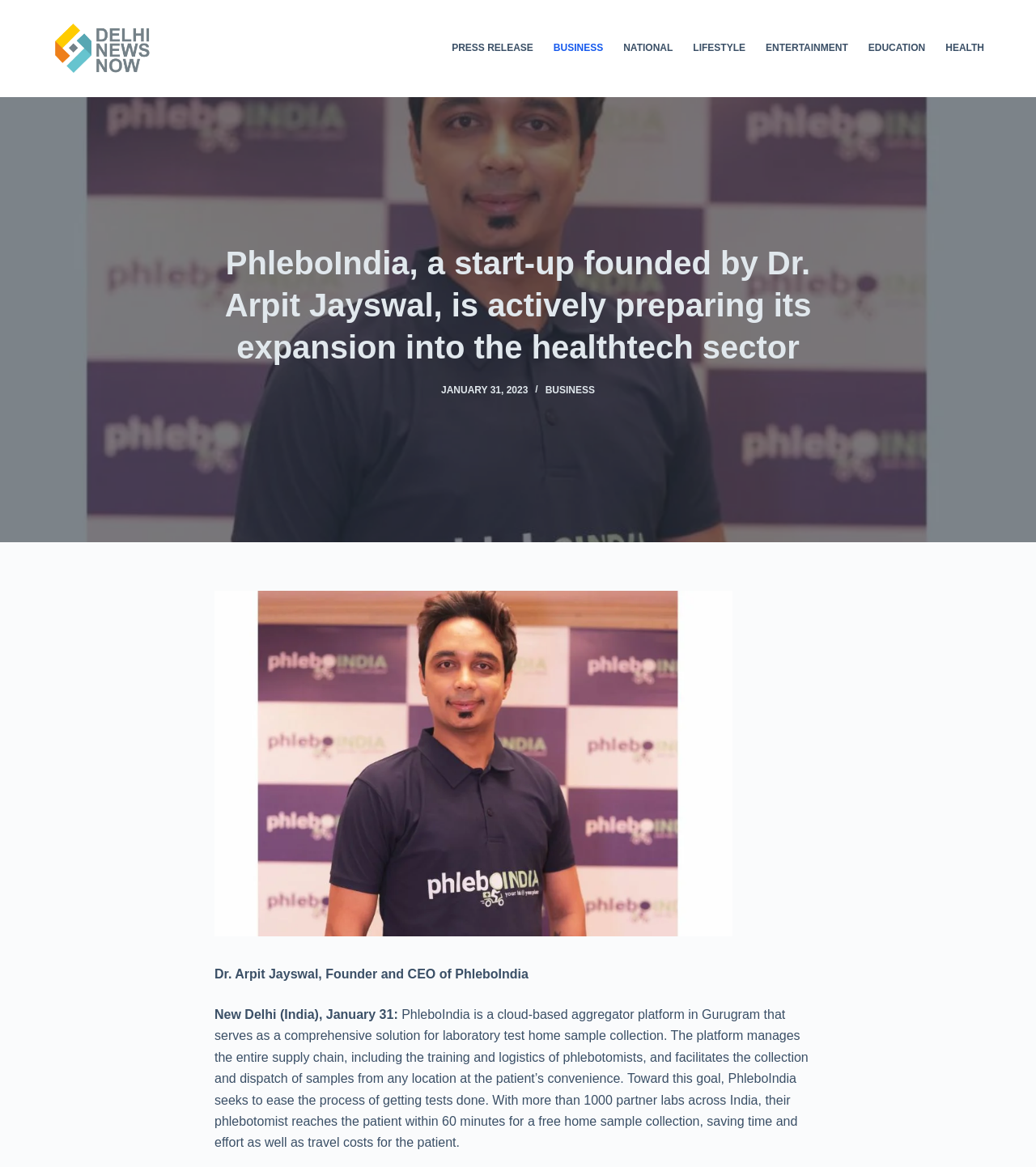Please find and generate the text of the main heading on the webpage.

PhleboIndia, a start-up founded by Dr. Arpit Jayswal, is actively preparing its expansion into the healthtech sector